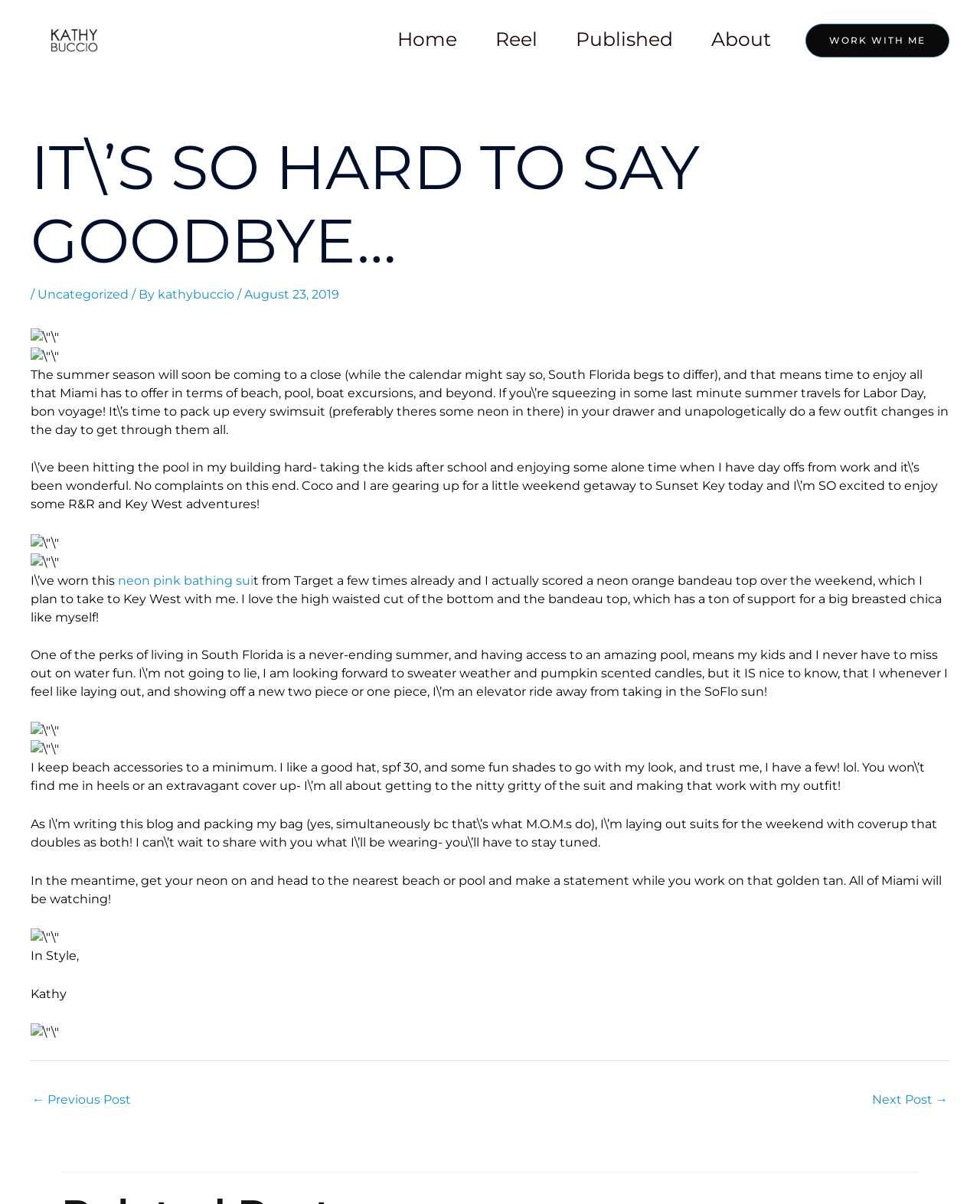Look at the image and write a detailed answer to the question: 
What type of clothing does the author like to wear?

The author mentions that she has worn a neon pink bathing suit from Target a few times already and has also scored a neon orange bandeau top, which she plans to take to Key West with her.